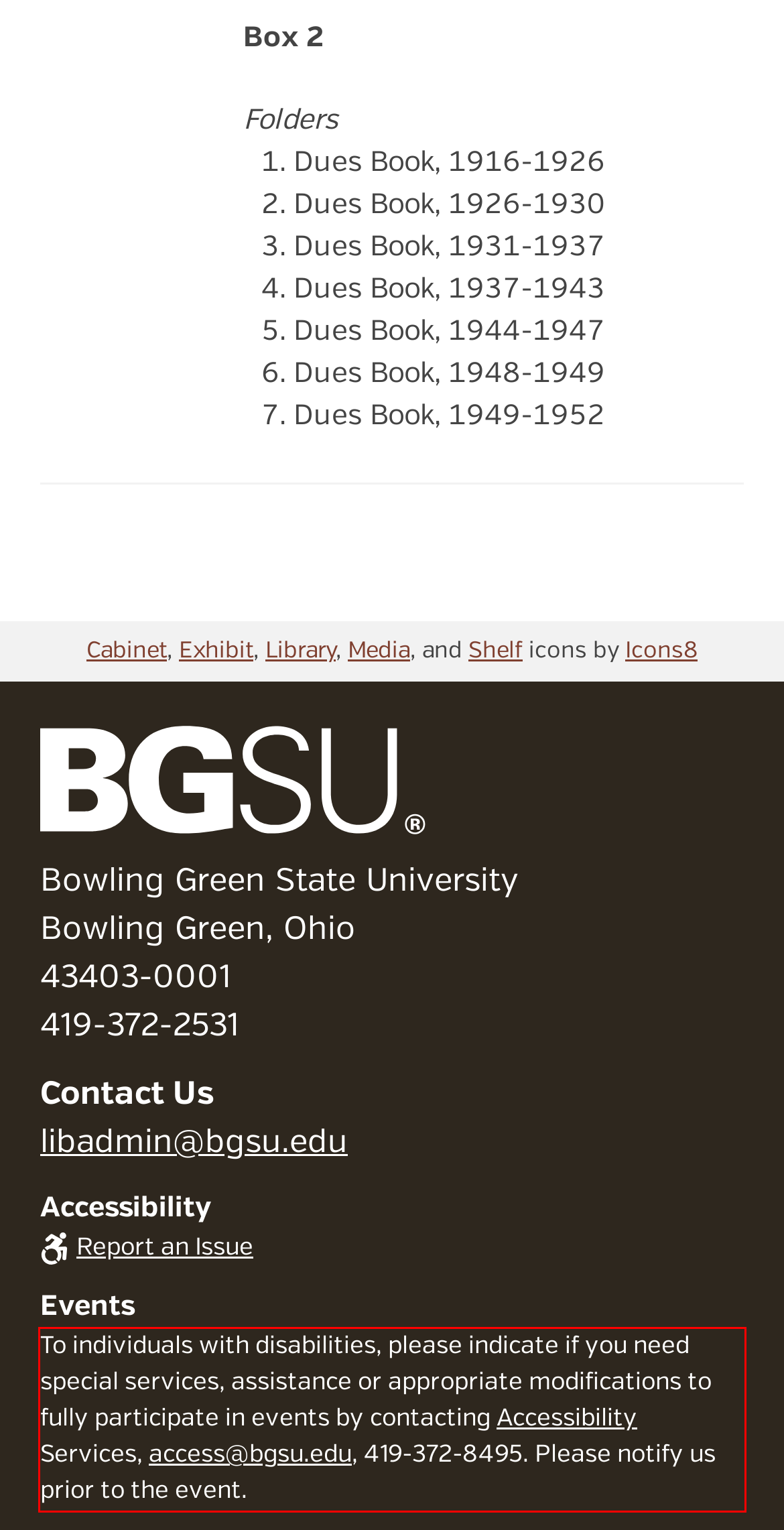Identify and transcribe the text content enclosed by the red bounding box in the given screenshot.

To individuals with disabilities, please indicate if you need special services, assistance or appropriate modifications to fully participate in events by contacting Accessibility Services, access@bgsu.edu, 419‑372‑8495. Please notify us prior to the event.